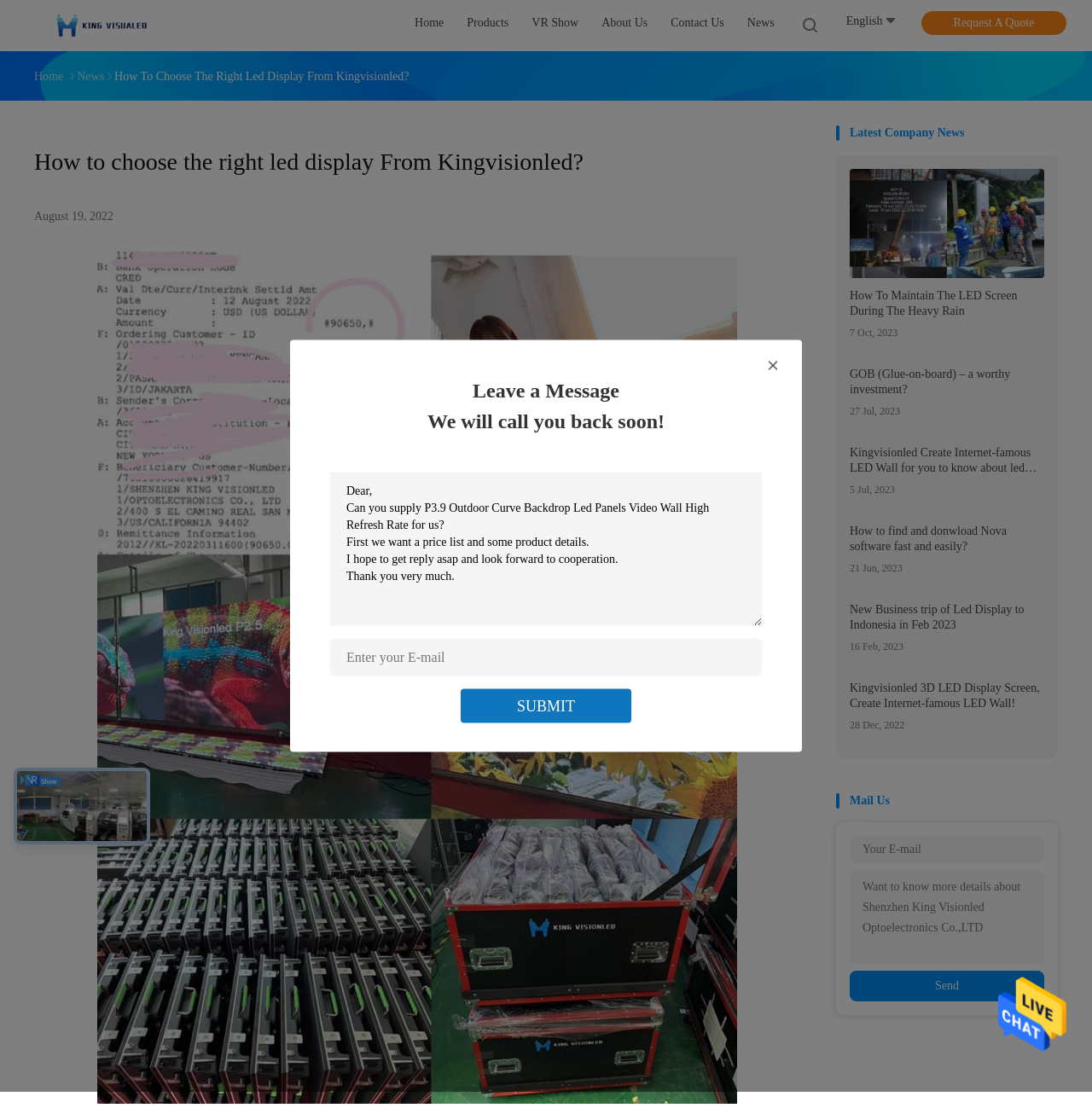Given the element description, predict the bounding box coordinates in the format (top-left x, top-left y, bottom-right x, bottom-right y). Make sure all values are between 0 and 1. Here is the element description: Products

[0.428, 0.013, 0.466, 0.033]